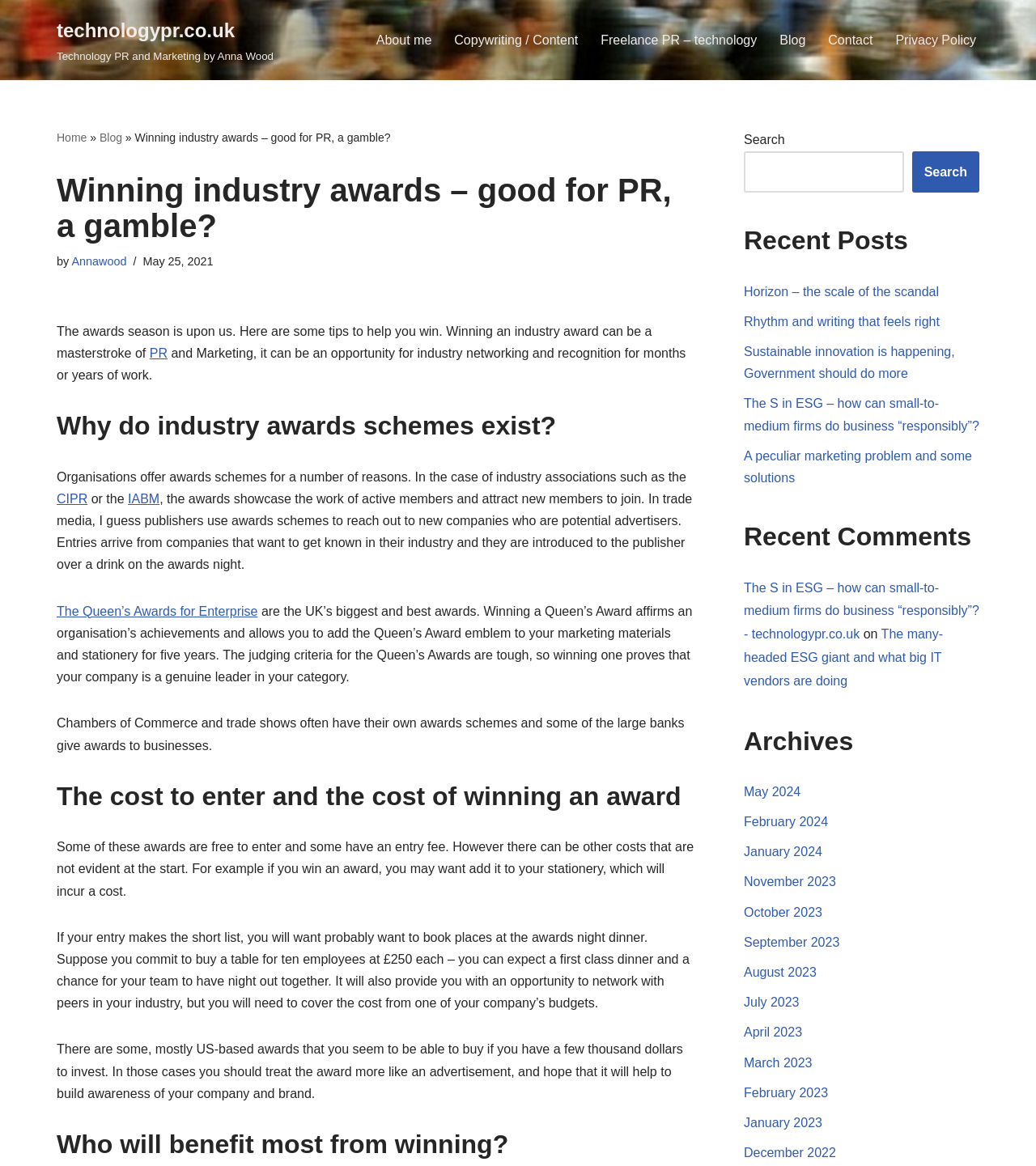What is the title or heading displayed on the webpage?

Winning industry awards – good for PR, a gamble?